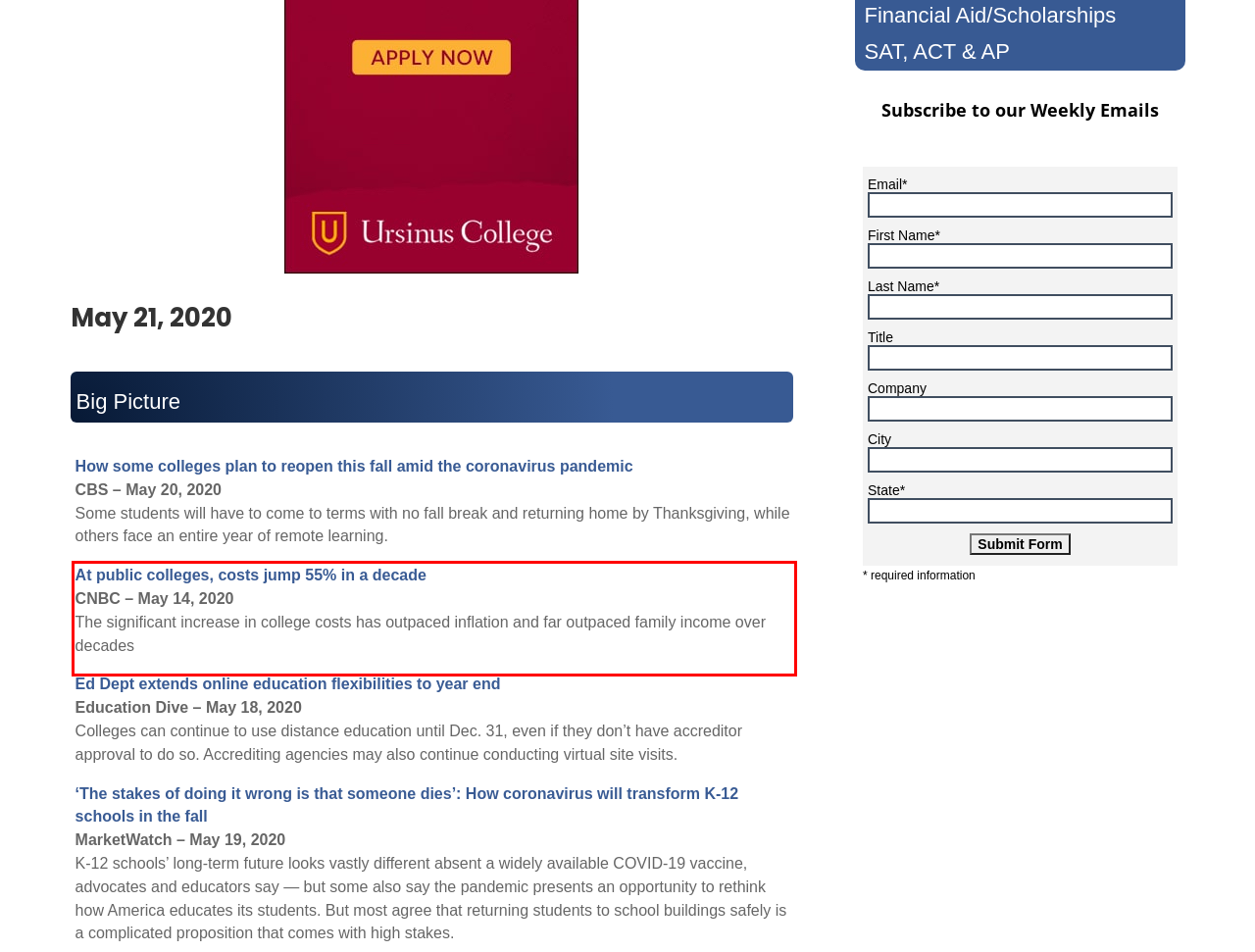Your task is to recognize and extract the text content from the UI element enclosed in the red bounding box on the webpage screenshot.

At public colleges, costs jump 55% in a decade CNBC – May 14, 2020 The significant increase in college costs has outpaced inflation and far outpaced family income over decades